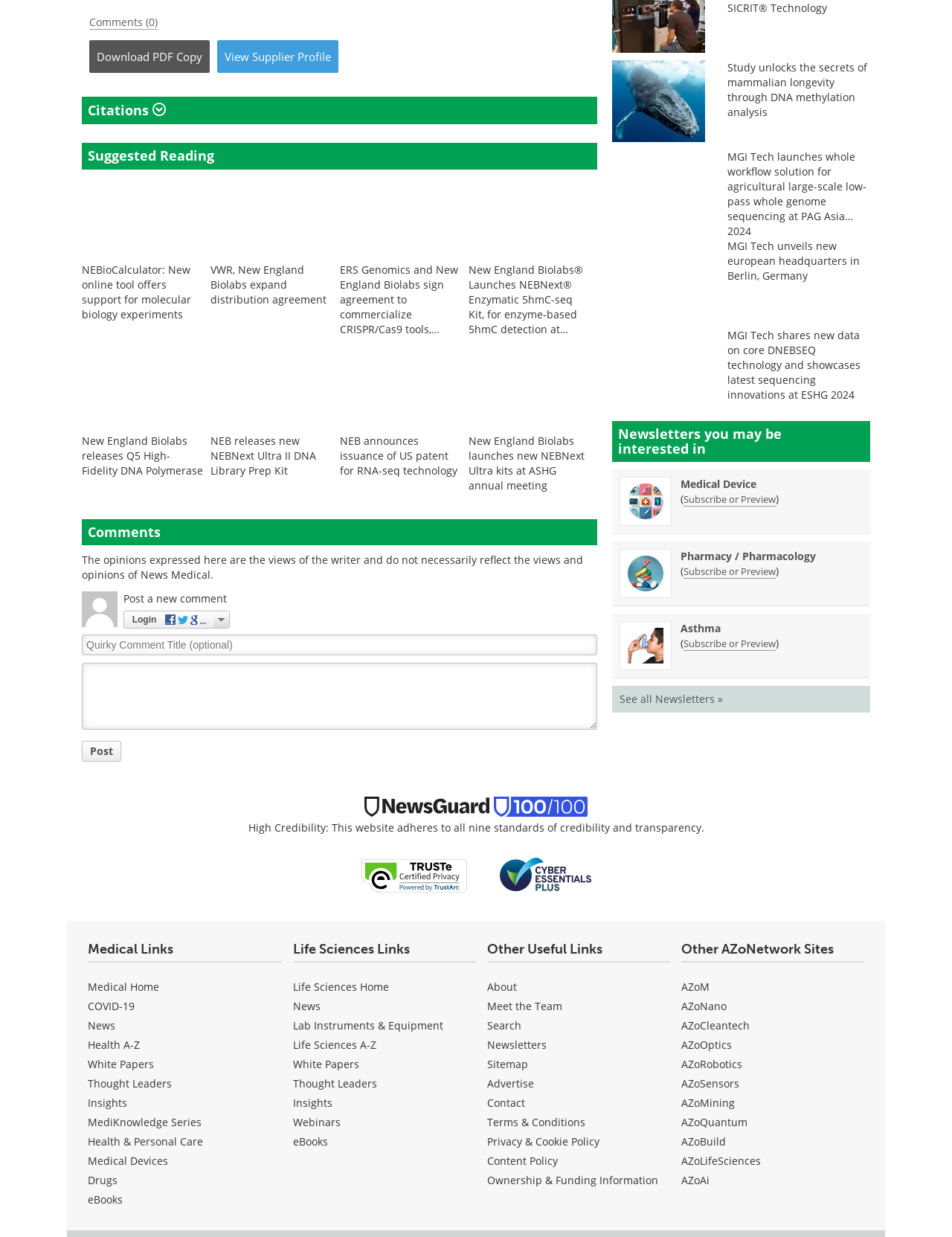Bounding box coordinates must be specified in the format (top-left x, top-left y, bottom-right x, bottom-right y). All values should be floating point numbers between 0 and 1. What are the bounding box coordinates of the UI element described as: MediKnowledge Series

[0.092, 0.901, 0.212, 0.913]